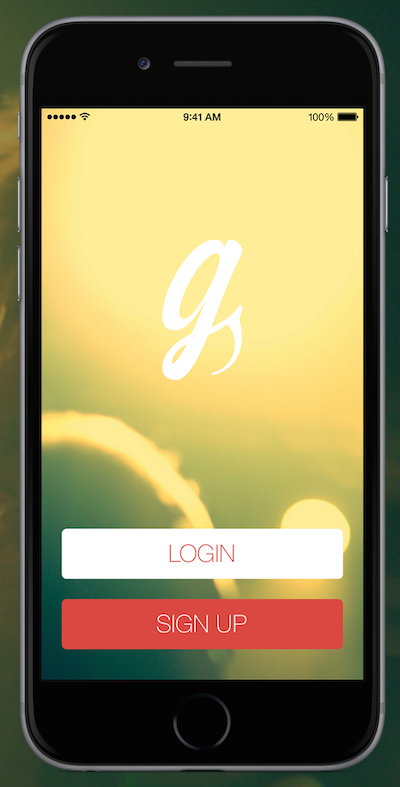Detail every aspect of the image in your caption.

This image displays a smartphone screen featuring the user interface of an application named "Get-A-Gig." The background is a soft gradient, transitioning from pale yellow to green, creating a warm and inviting atmosphere. In the center, the app's logo, represented by a stylized letter "g," is prominently displayed in white, conveying a modern and minimalist aesthetic.

Below the logo, two buttons are available for user interaction: "LOGIN" and "SIGN UP." The "LOGIN" button appears in a simple white rectangle with bold red text, while the "SIGN UP" button is a contrasting red rectangle with white text, encouraging new users to join. The clean design effectively guides users toward the app's primary functions, enhancing usability and engagement.